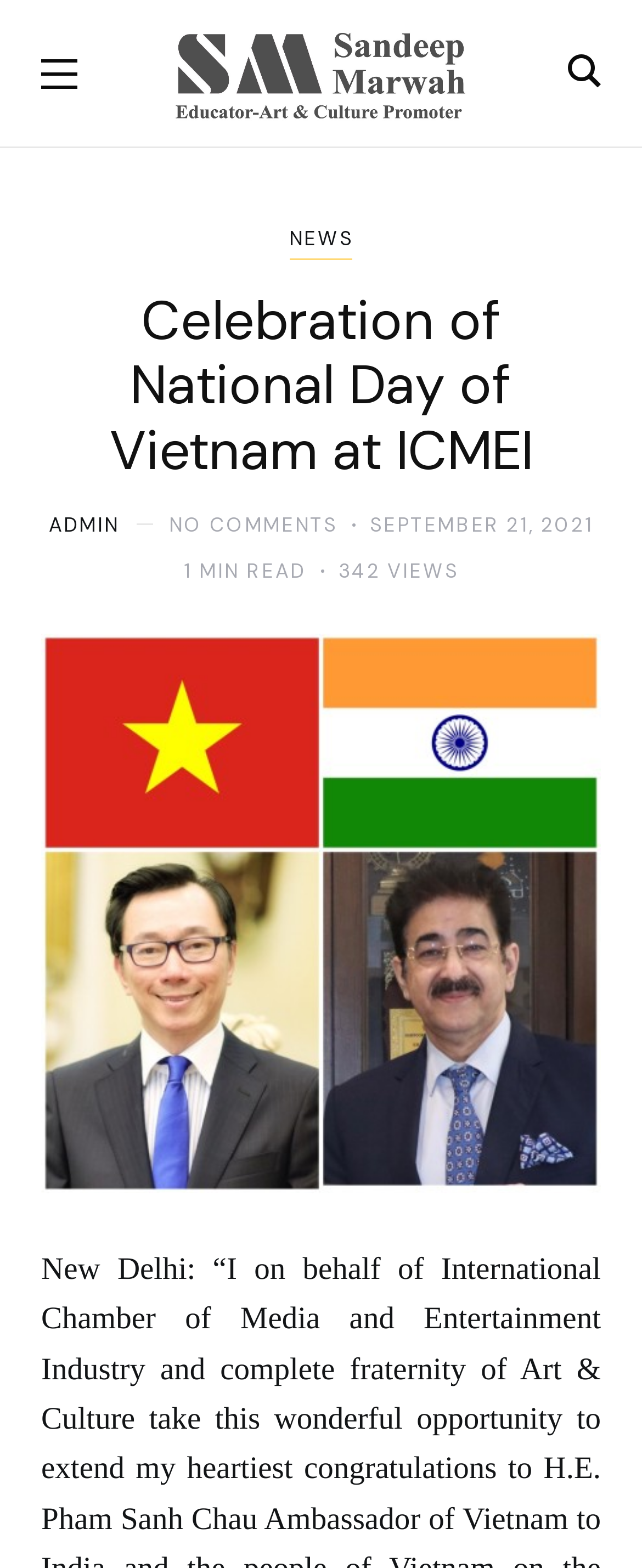What is the category of this article?
Provide a well-explained and detailed answer to the question.

I determined the category by looking at the links on the webpage, specifically the one that says 'Categories' with a dropdown menu. Underneath, I found a link that says 'NEWS', which suggests that this article belongs to the NEWS category.